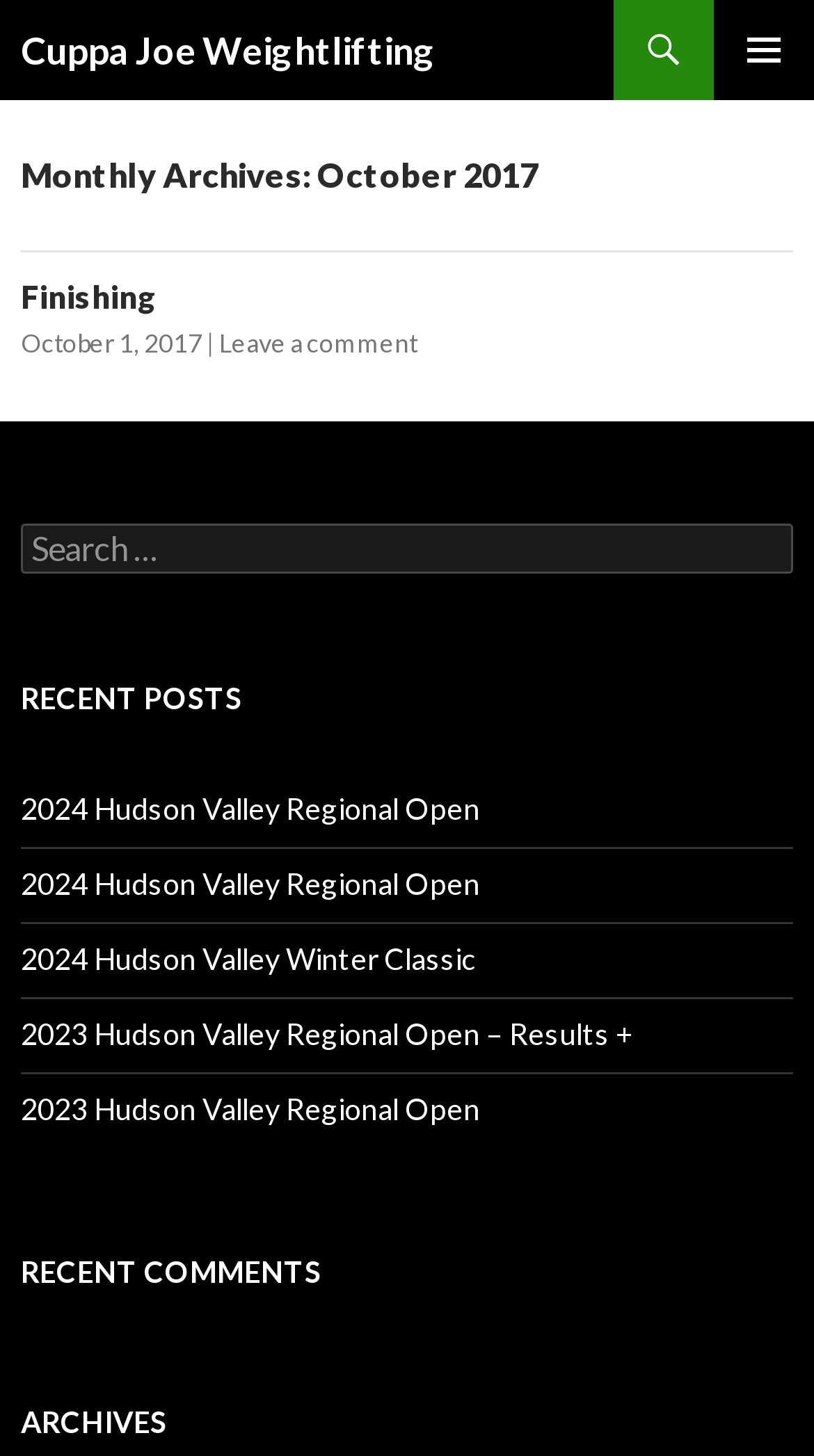Illustrate the webpage's structure and main components comprehensively.

The webpage is about Cuppa Joe Weightlifting, with a focus on October 2017. At the top, there is a heading with the title "Cuppa Joe Weightlifting" and a link with the same text. Next to it, on the right side, is a button labeled "PRIMARY MENU". Below the title, there is a link labeled "SKIP TO CONTENT".

The main content area is divided into several sections. The first section has a heading "Monthly Archives: October 2017". Below it, there is an article with a heading "Finishing", which has a link with the same text. The article also includes a link to a specific date, "October 1, 2017", and a link to "Leave a comment".

On the right side of the article, there is a search box with a label "Search for:". Below the search box, there is a heading "RECENT POSTS", followed by a list of links to recent posts, including "2024 Hudson Valley Regional Open", "2024 Hudson Valley Winter Classic", and others.

Further down, there is a heading "RECENT COMMENTS", and at the very bottom, there is a heading "ARCHIVES". Overall, the webpage appears to be a blog or news site focused on weightlifting, with a specific focus on October 2017.